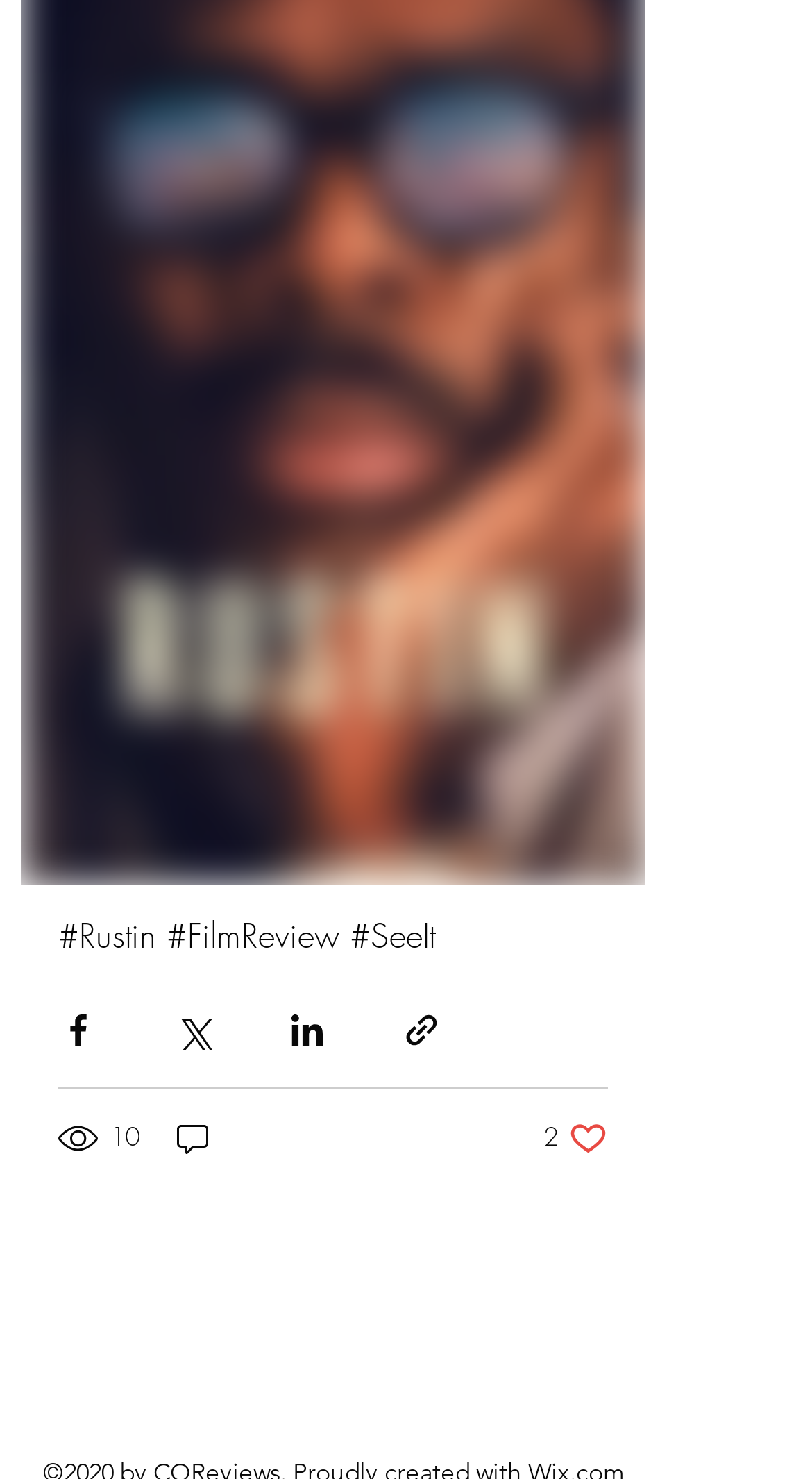Identify the coordinates of the bounding box for the element that must be clicked to accomplish the instruction: "Like the post".

[0.669, 0.756, 0.749, 0.783]